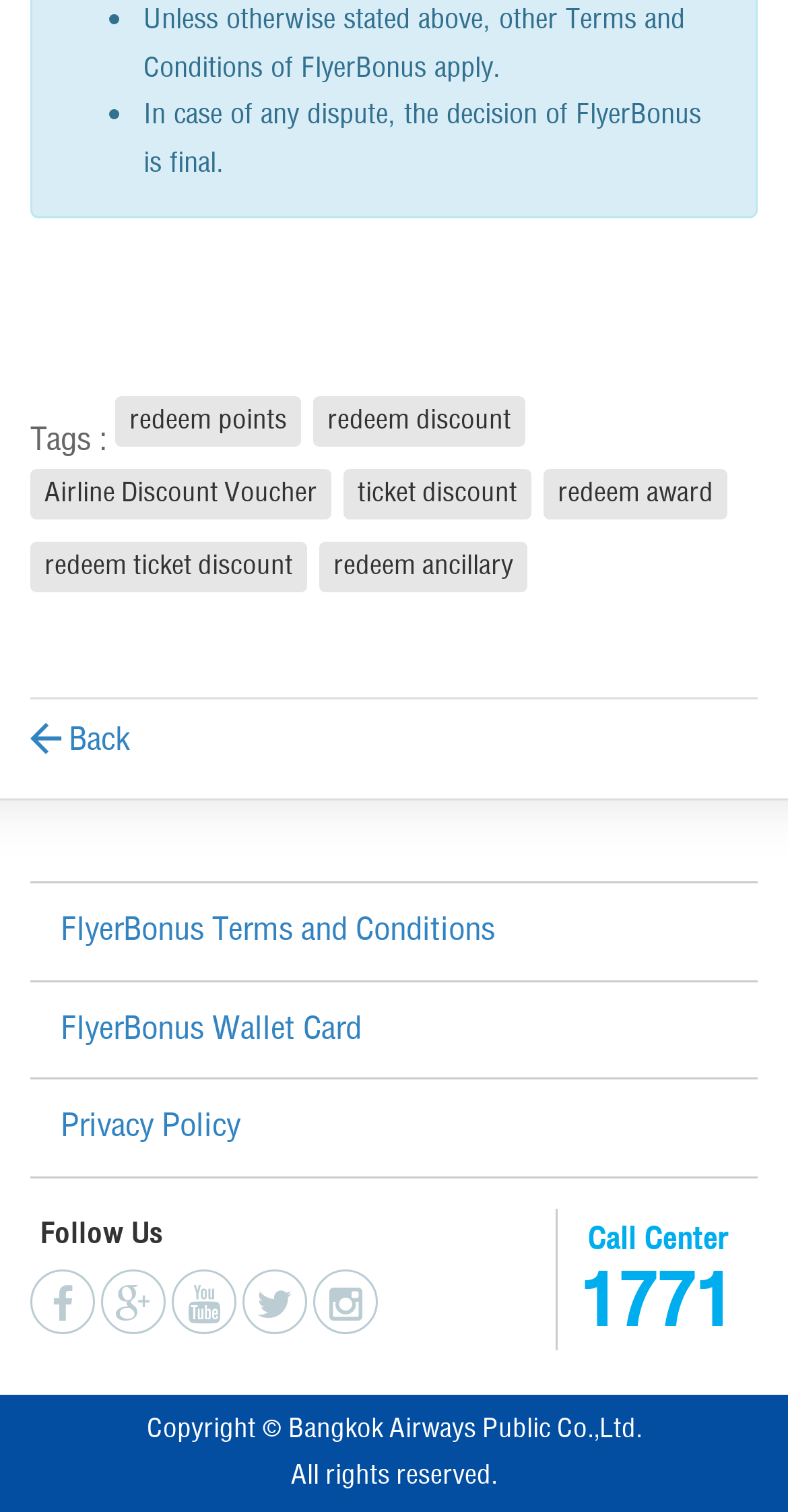Locate the bounding box coordinates of the region to be clicked to comply with the following instruction: "Follow us on Facebook". The coordinates must be four float numbers between 0 and 1, in the form [left, top, right, bottom].

[0.128, 0.84, 0.21, 0.889]